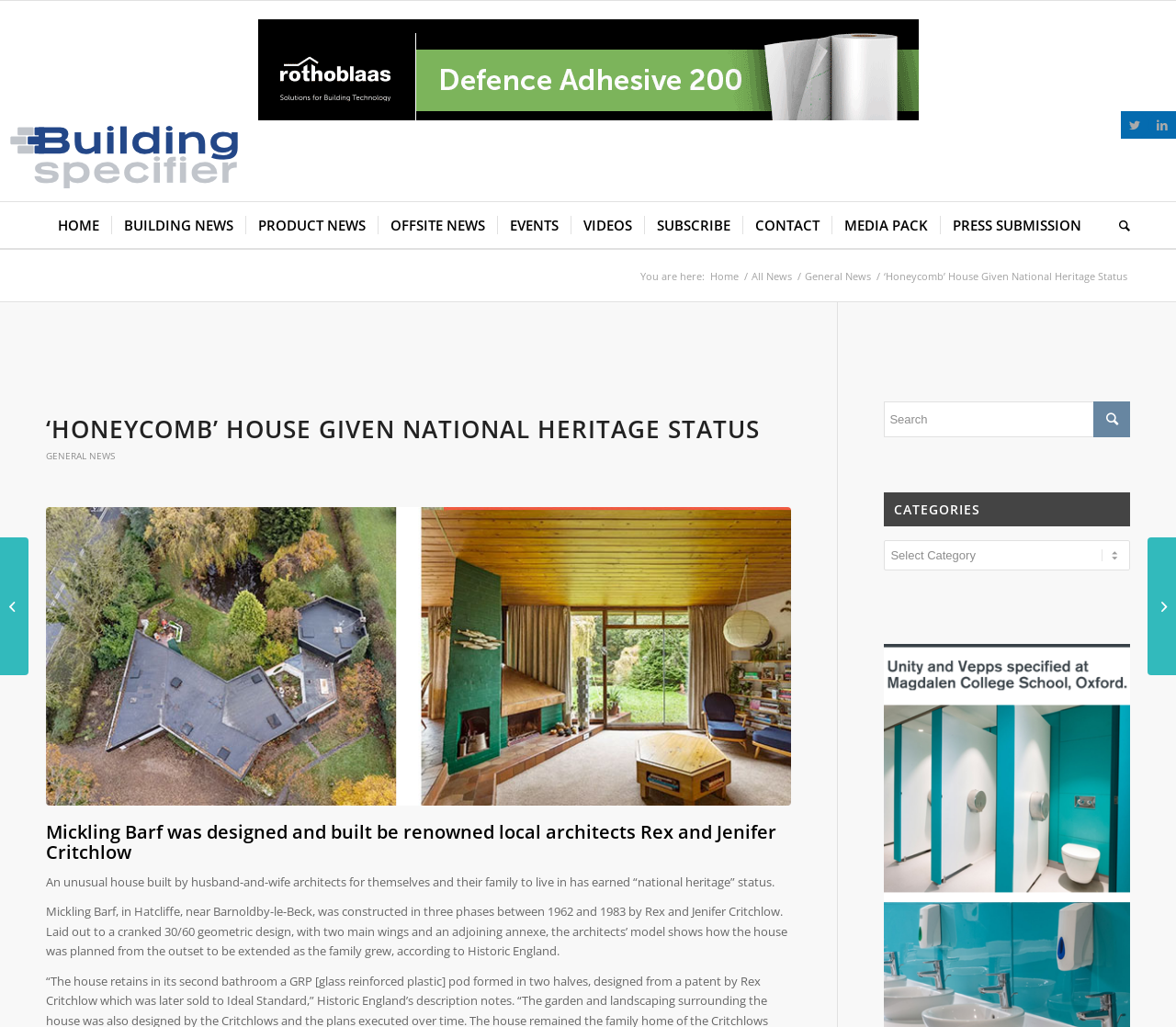Determine the bounding box coordinates for the area you should click to complete the following instruction: "read the blog".

None